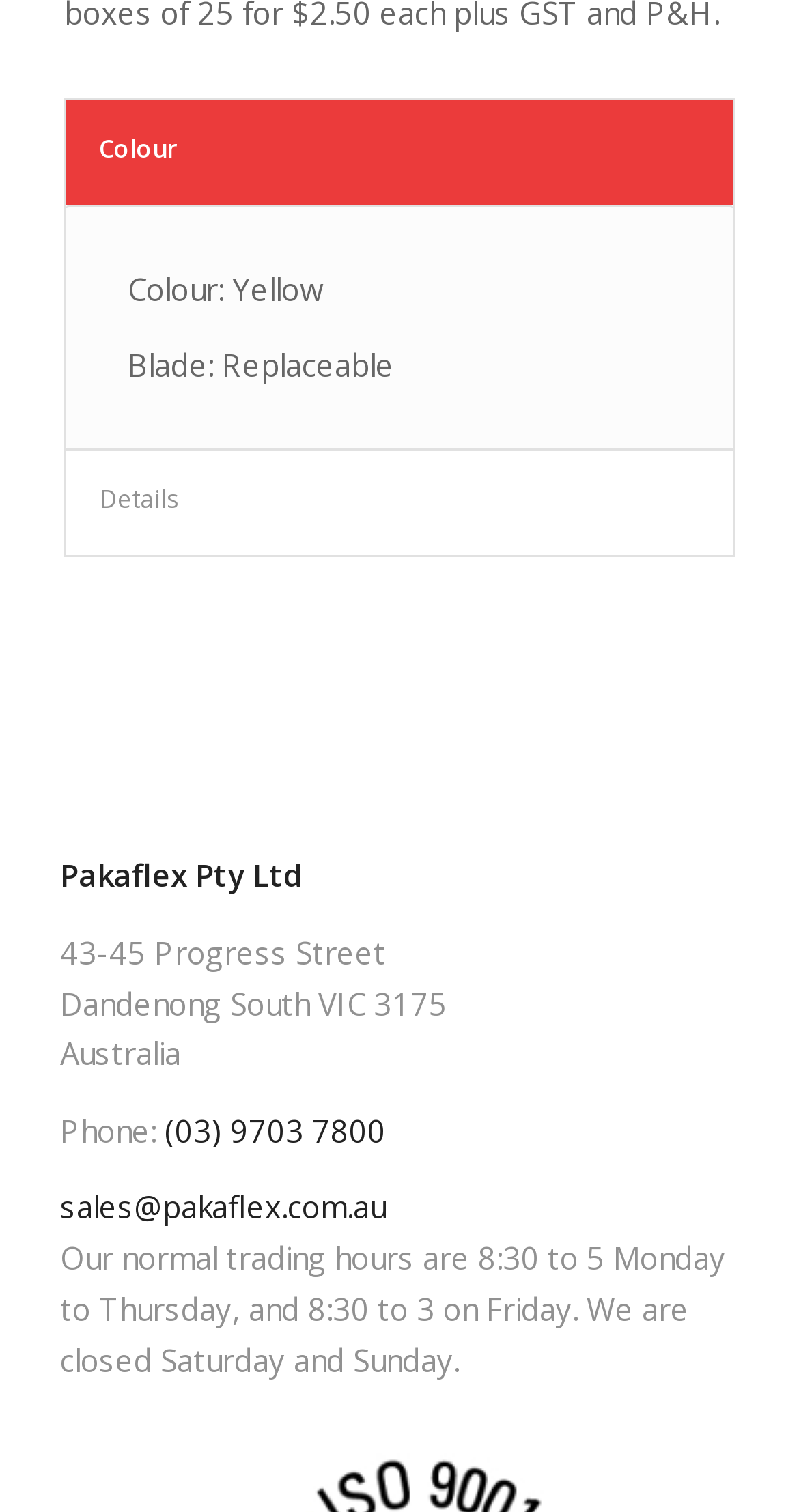What is the email address?
Refer to the screenshot and answer in one word or phrase.

sales@pakaflex.com.au